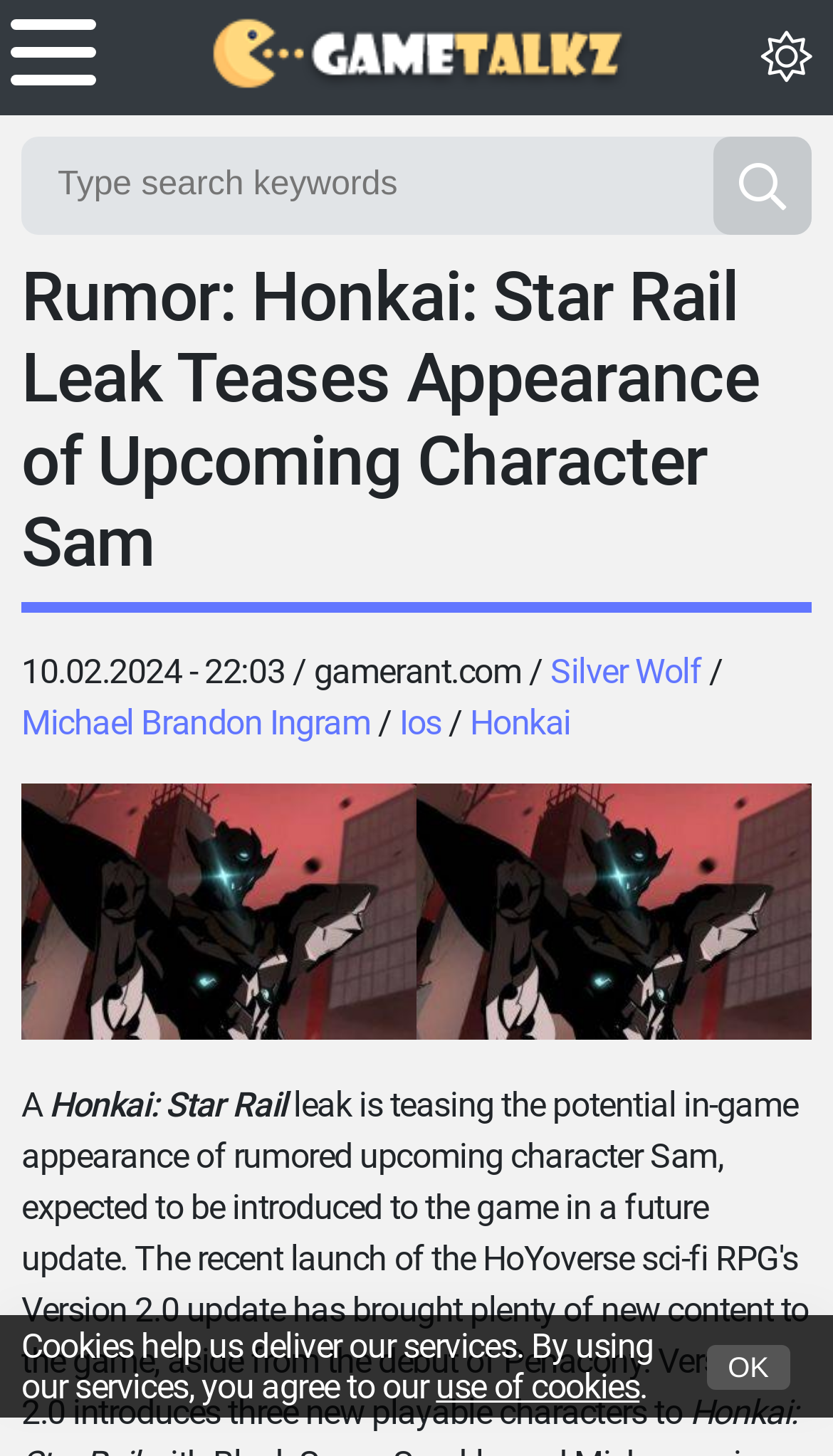Can you give a detailed response to the following question using the information from the image? What is the theme of the webpage?

The webpage contains various elements related to gaming, such as the heading 'Rumor: Honkai: Star Rail Leak Teases Appearance of Upcoming Character Sam', links to gaming news, and a search box for games news, indicating that the theme of the webpage is gaming.